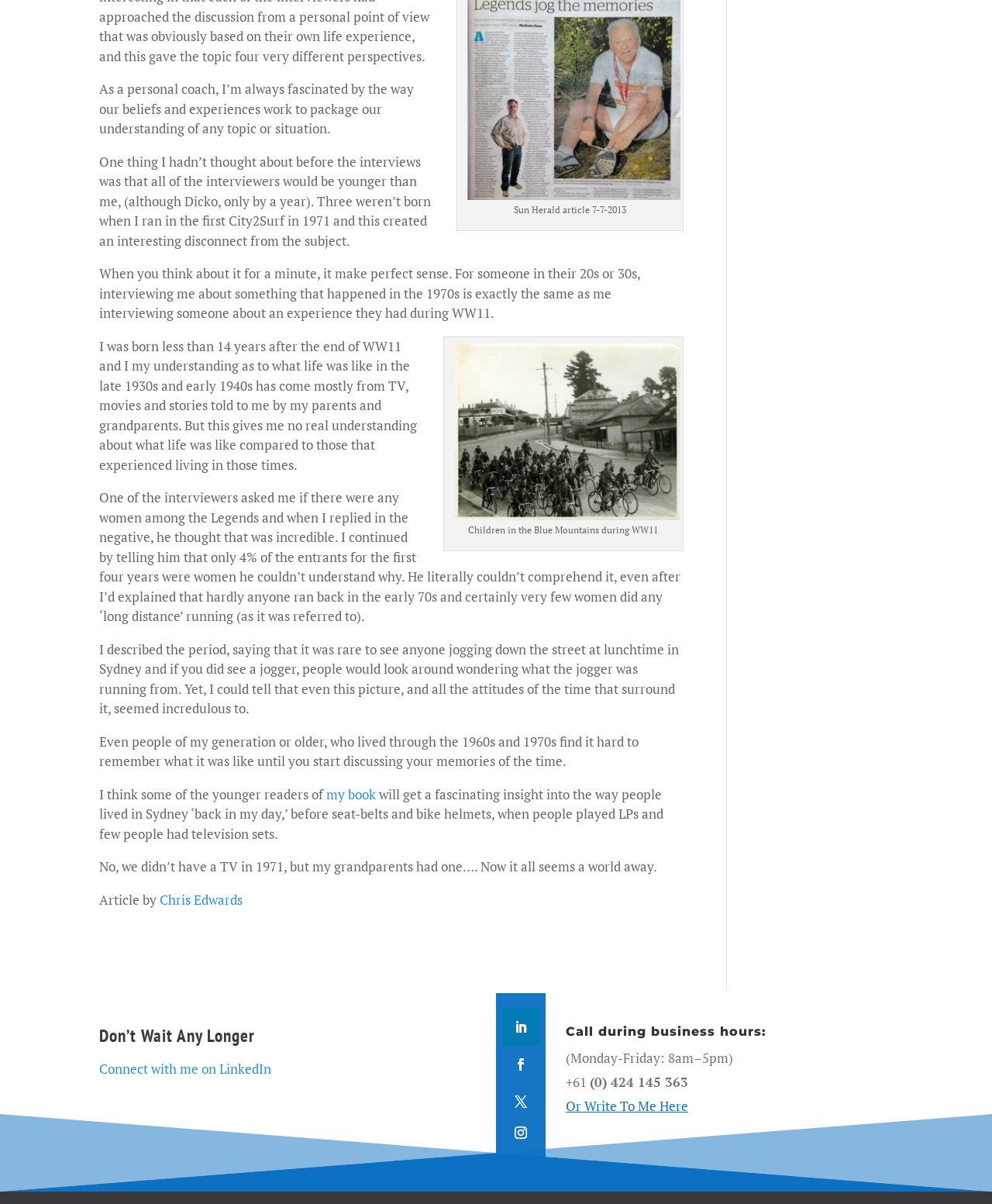What is the name of the book mentioned in the article?
Based on the screenshot, answer the question with a single word or phrase.

Not specified